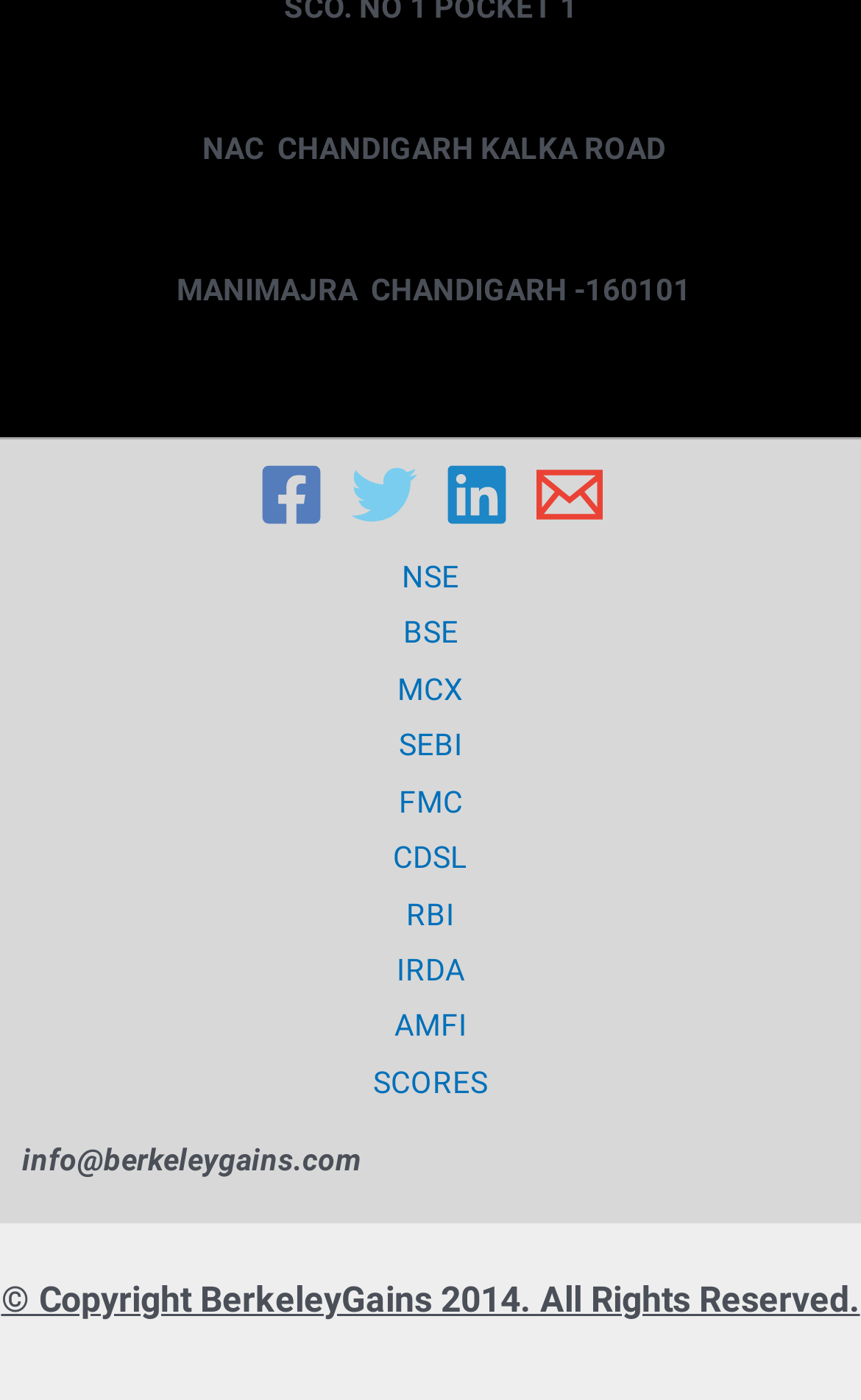Bounding box coordinates should be provided in the format (top-left x, top-left y, bottom-right x, bottom-right y) with all values between 0 and 1. Identify the bounding box for this UI element: MCX

[0.41, 0.473, 0.59, 0.513]